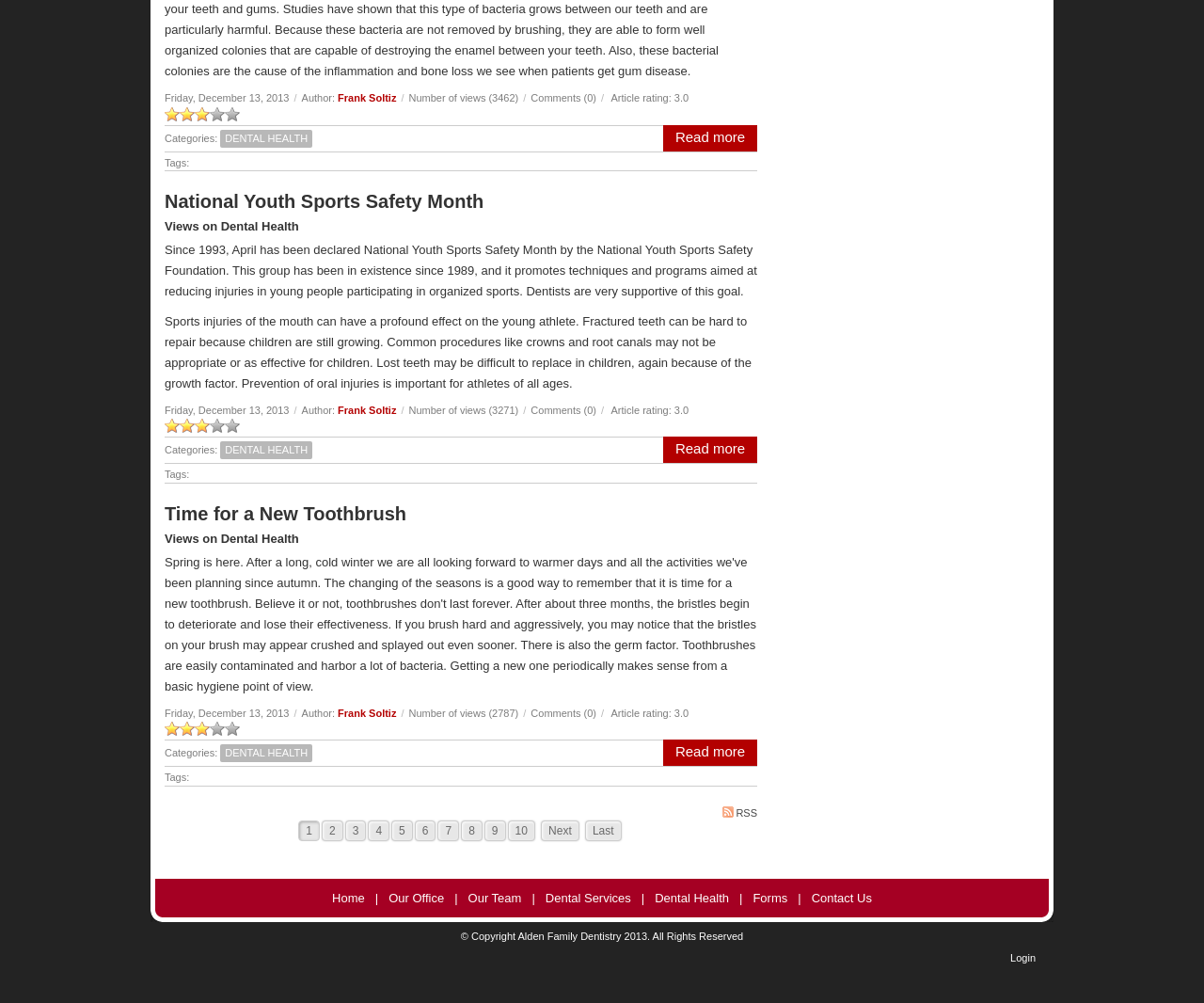Please determine the bounding box coordinates for the UI element described here. Use the format (top-left x, top-left y, bottom-right x, bottom-right y) with values bounded between 0 and 1: Time for a New Toothbrush

[0.137, 0.502, 0.338, 0.522]